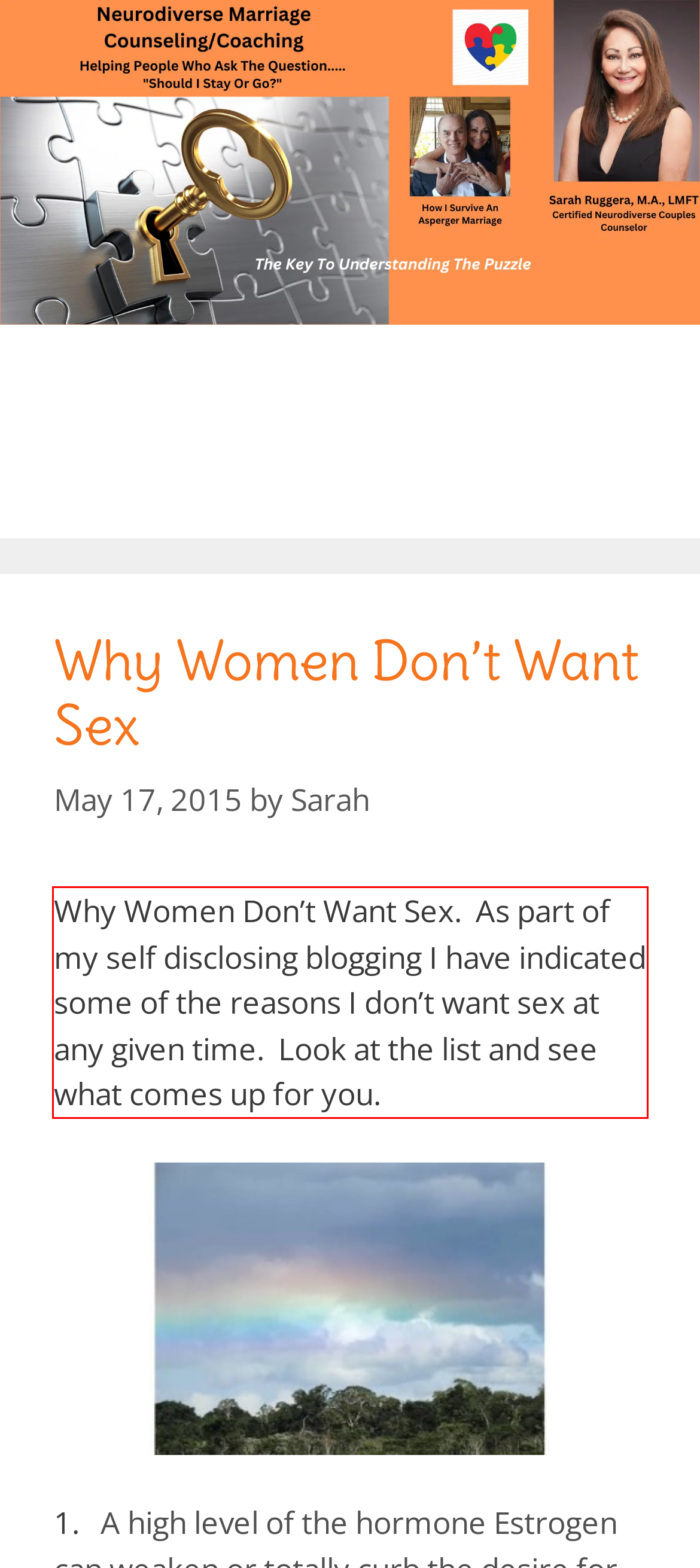Please recognize and transcribe the text located inside the red bounding box in the webpage image.

Why Women Don’t Want Sex. As part of my self disclosing blogging I have indicated some of the reasons I don’t want sex at any given time. Look at the list and see what comes up for you.